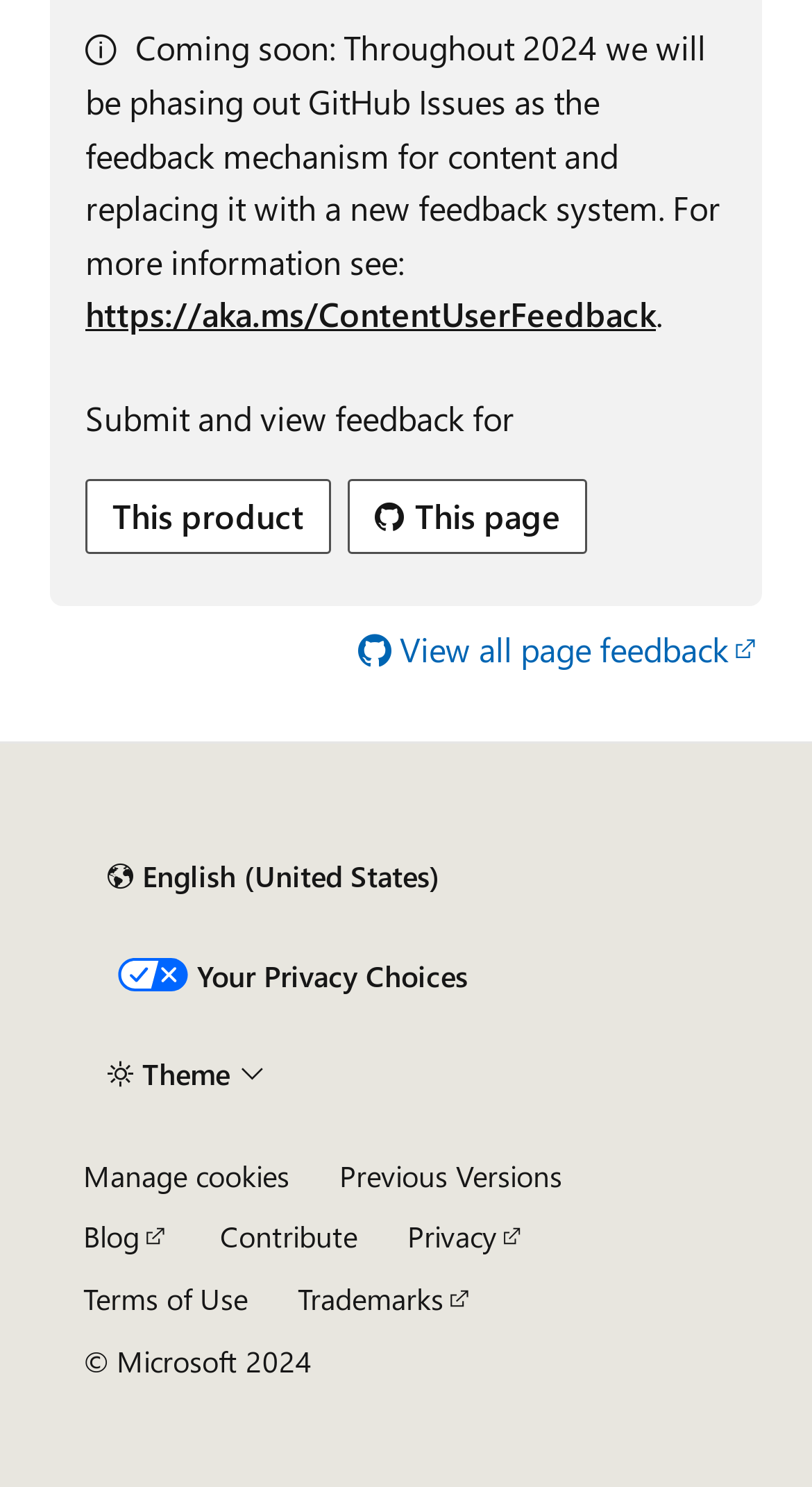Please determine the bounding box coordinates of the clickable area required to carry out the following instruction: "Manage cookies". The coordinates must be four float numbers between 0 and 1, represented as [left, top, right, bottom].

[0.103, 0.78, 0.356, 0.802]